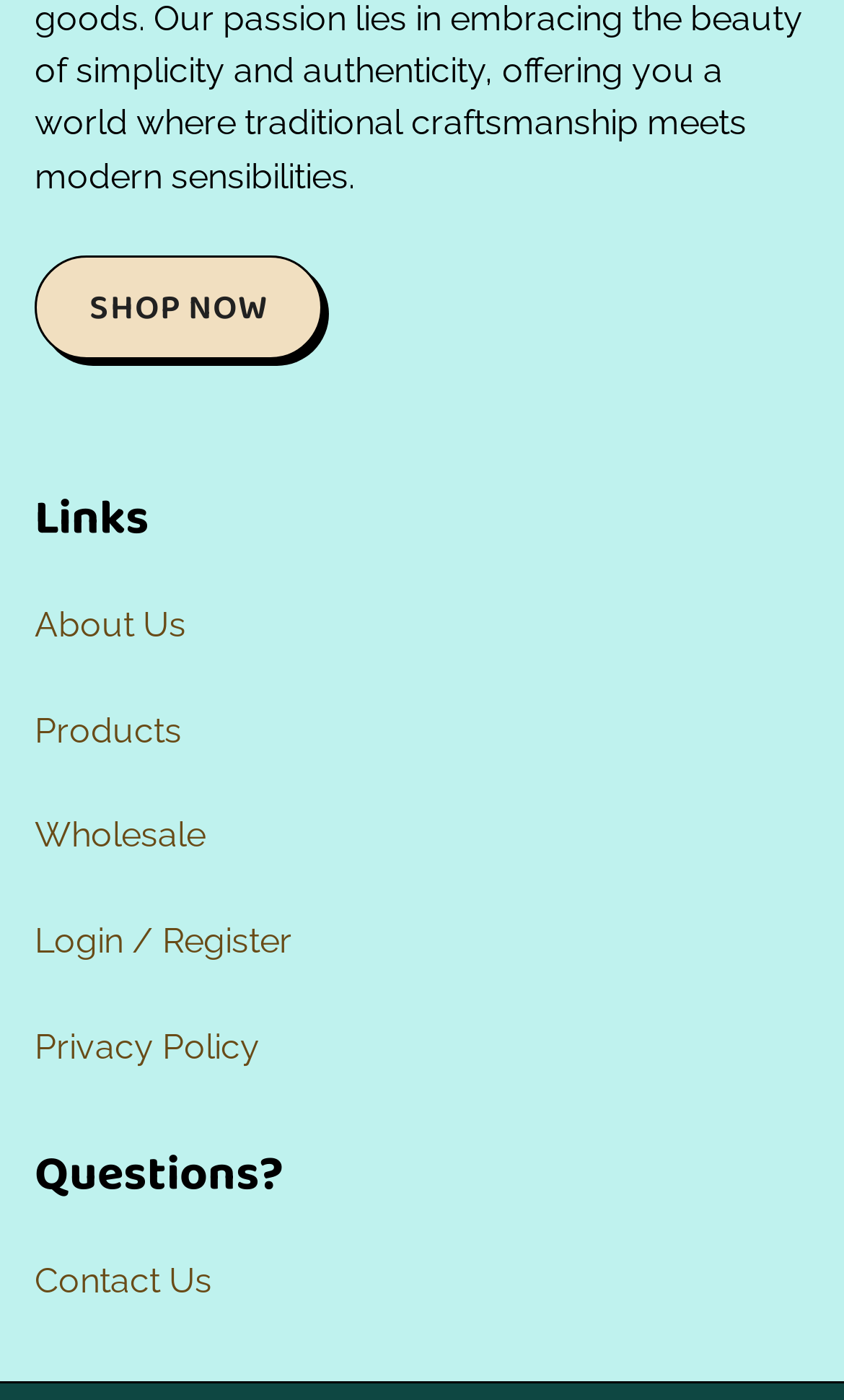Determine the bounding box coordinates for the UI element described. Format the coordinates as (top-left x, top-left y, bottom-right x, bottom-right y) and ensure all values are between 0 and 1. Element description: Login / register

[0.041, 0.654, 0.346, 0.692]